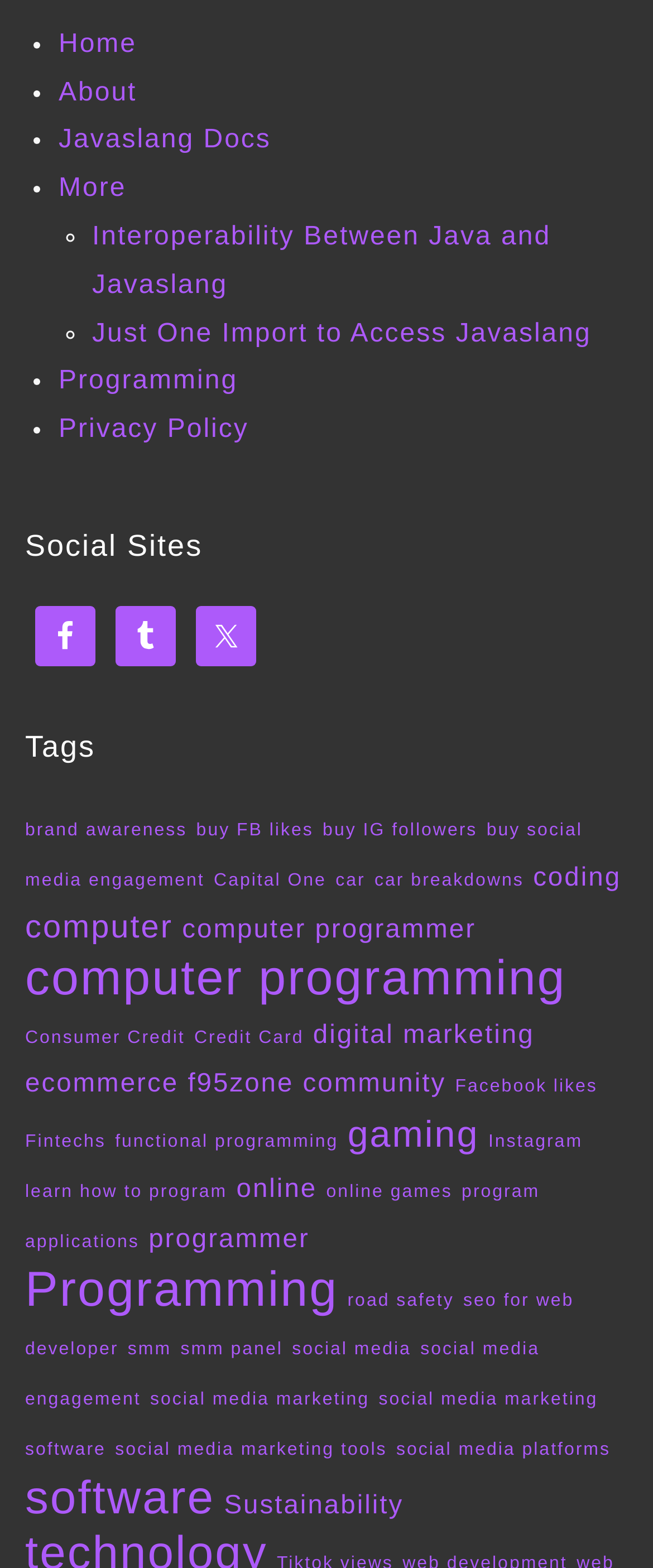Determine the bounding box coordinates for the clickable element to execute this instruction: "Explore Tags". Provide the coordinates as four float numbers between 0 and 1, i.e., [left, top, right, bottom].

[0.038, 0.466, 0.962, 0.487]